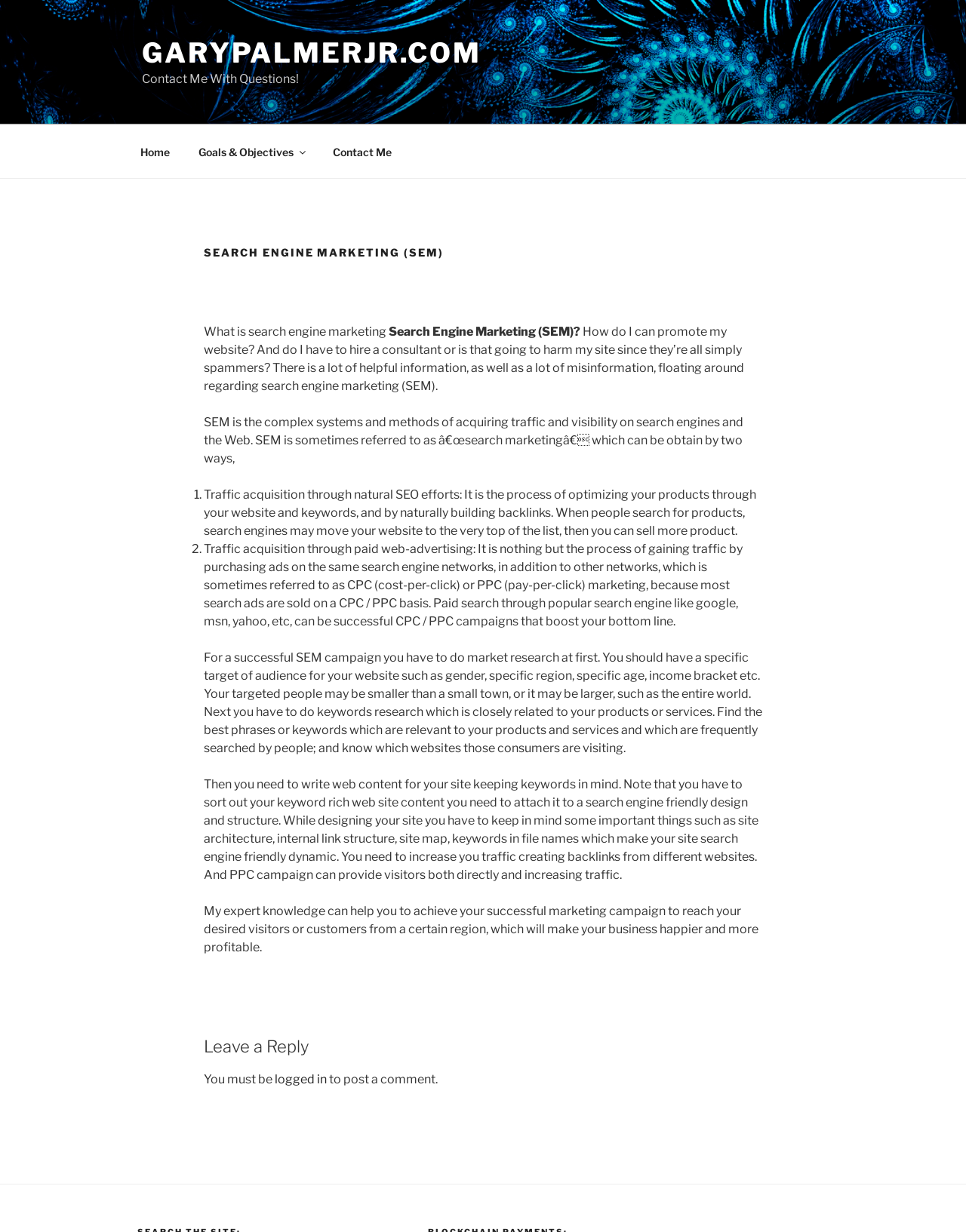Determine the main text heading of the webpage and provide its content.

SEARCH ENGINE MARKETING (SEM)